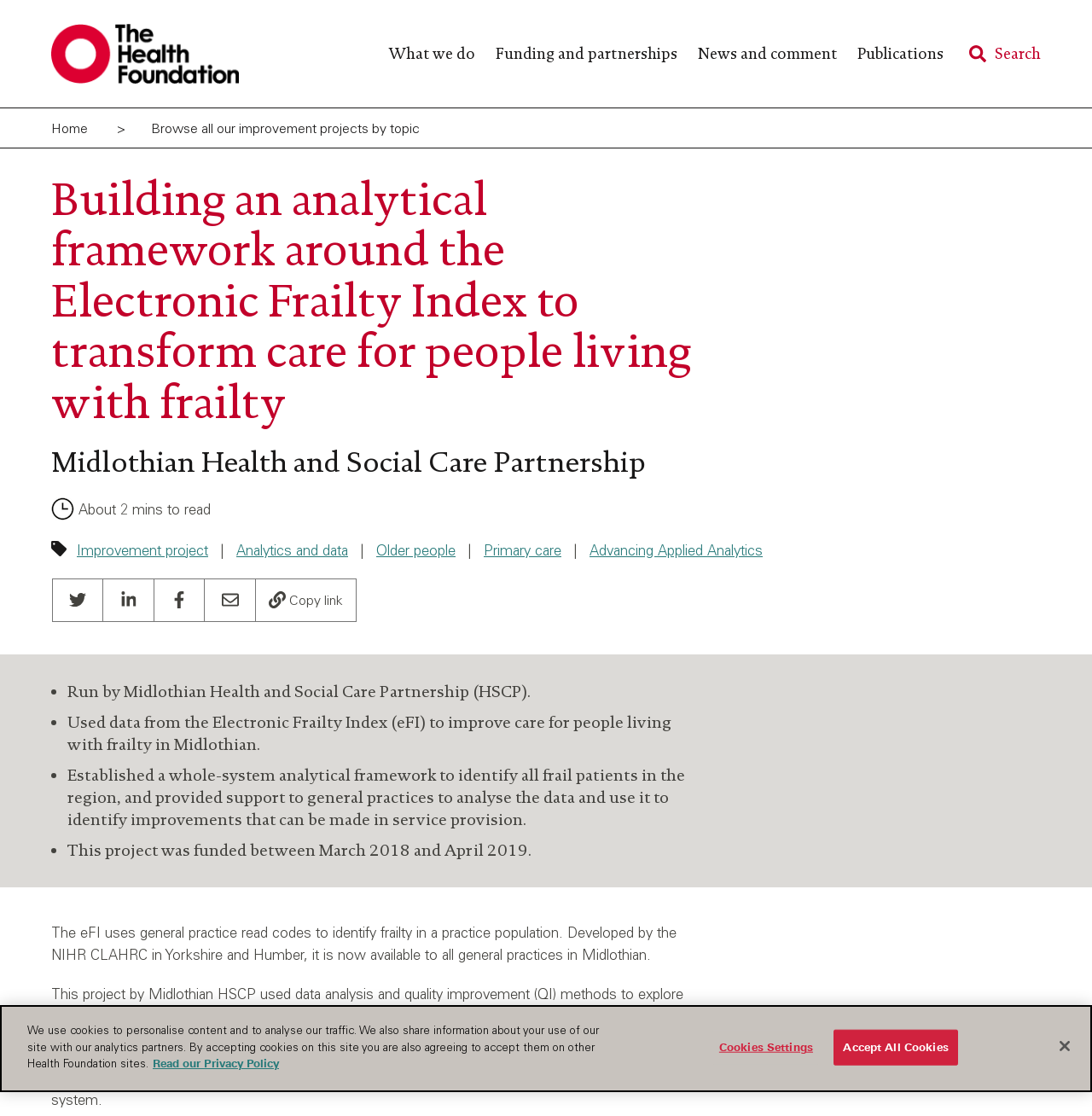Offer a detailed account of what is visible on the webpage.

This webpage is about a project that used an analytical framework to identify frail patients in Midlothian and provided support to general practices to analyze the data and measure improvement. 

At the top of the page, there is a navigation menu with links to "Skip to main content", "The Health Foundation Logo", "What we do", "Funding and partnerships", "News and comment", "Publications", and a search button. 

Below the navigation menu, there is a breadcrumb navigation with links to "Home" and "Browse all our improvement projects by topic". 

The main content of the page is divided into sections. The first section has a heading that describes the project, followed by a brief summary of the project and its duration. 

There are five links below the summary, categorized by topic: "Improvement project", "Analytics and data", "Older people", "Primary care", and "Advancing Applied Analytics". 

The next section has four social media links to share the project on Twitter, LinkedIn, Facebook, and by email, along with a "Copy link" button. 

The main content of the project is presented in a list of four bullet points, describing the project's objectives and achievements. 

Below the bullet points, there are three paragraphs of text that provide more details about the project, including the use of the Electronic Frailty Index (eFI) to improve care for people living with frailty in Midlothian. 

At the bottom of the page, there is a privacy notice with a brief description of the site's cookie policy and links to read the privacy policy, adjust cookie settings, and accept all cookies.